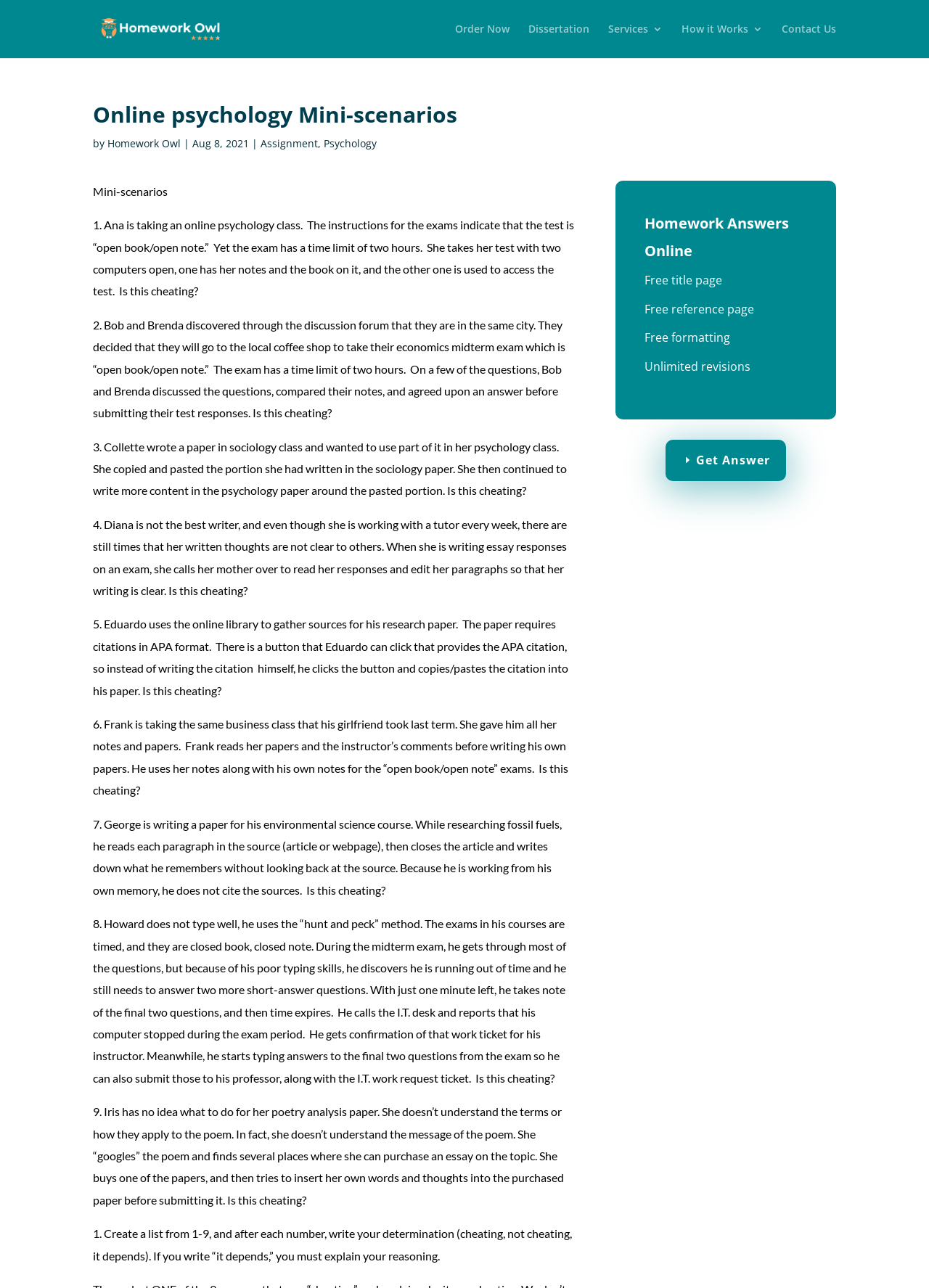What is the instruction for the user after reading the mini-scenarios?
Using the image, respond with a single word or phrase.

Create a list with determinations